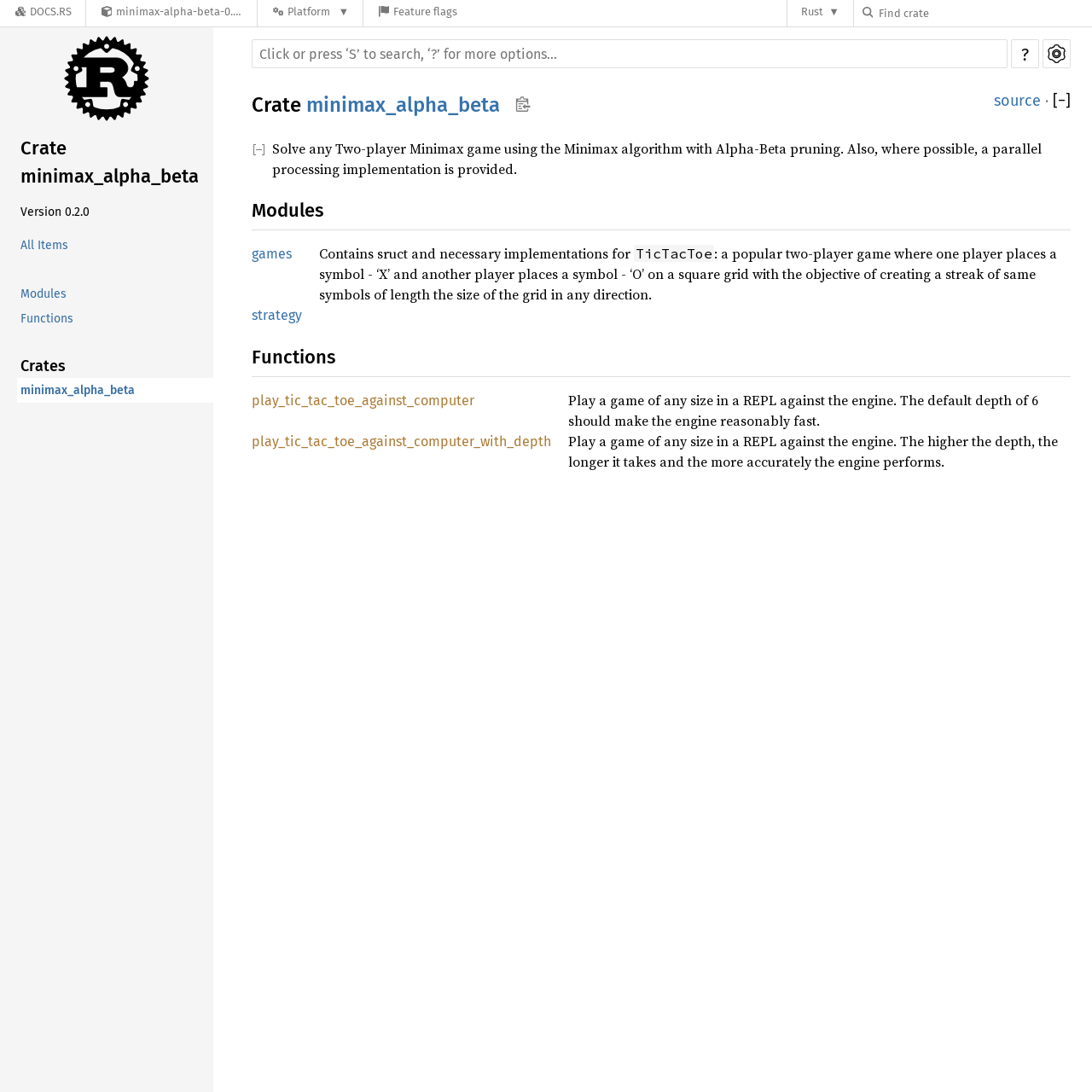Kindly determine the bounding box coordinates of the area that needs to be clicked to fulfill this instruction: "Search for products".

None